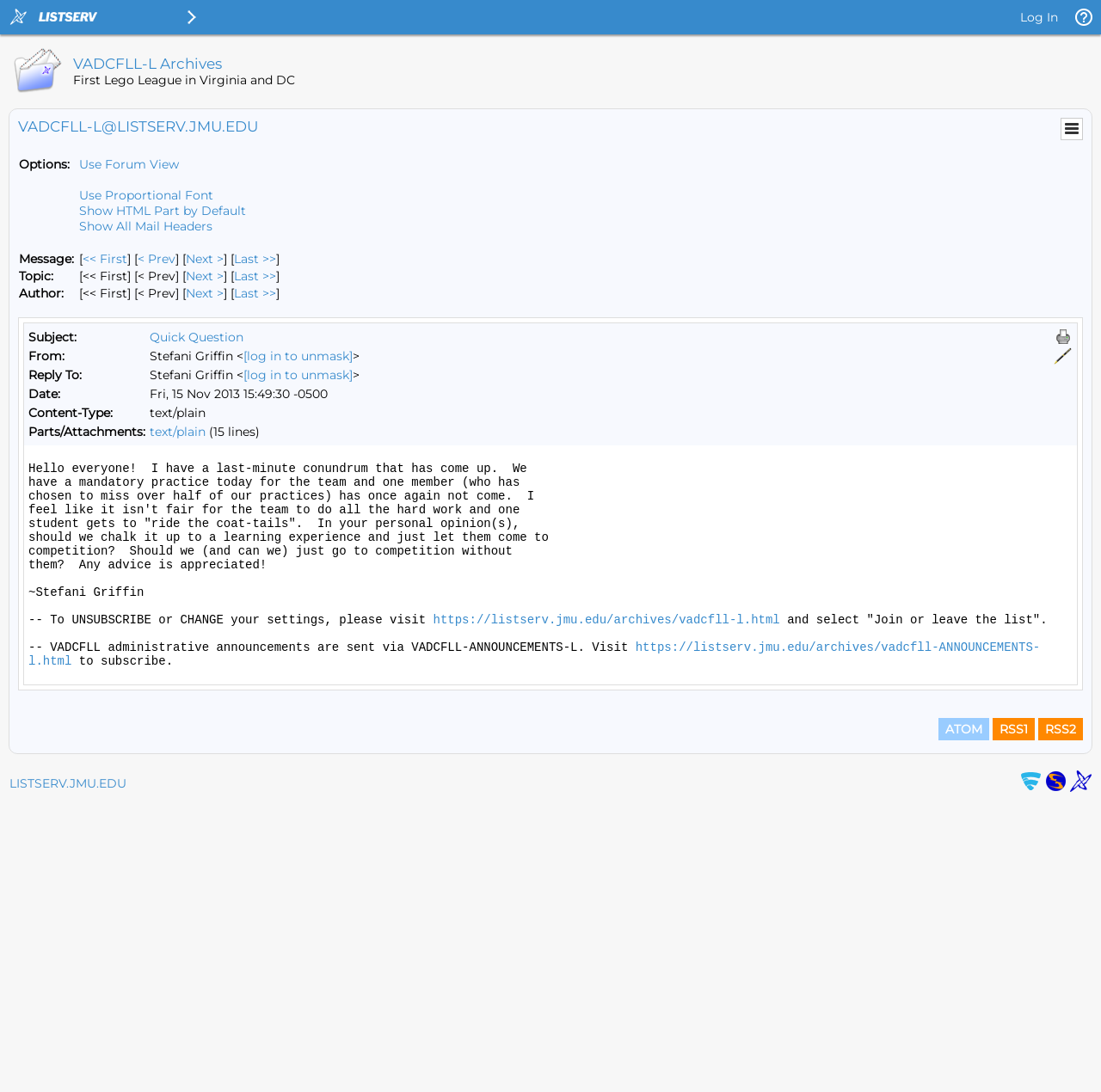Please identify the bounding box coordinates of the element I should click to complete this instruction: 'View VADCFLL-L Archives'. The coordinates should be given as four float numbers between 0 and 1, like this: [left, top, right, bottom].

[0.062, 0.039, 0.992, 0.091]